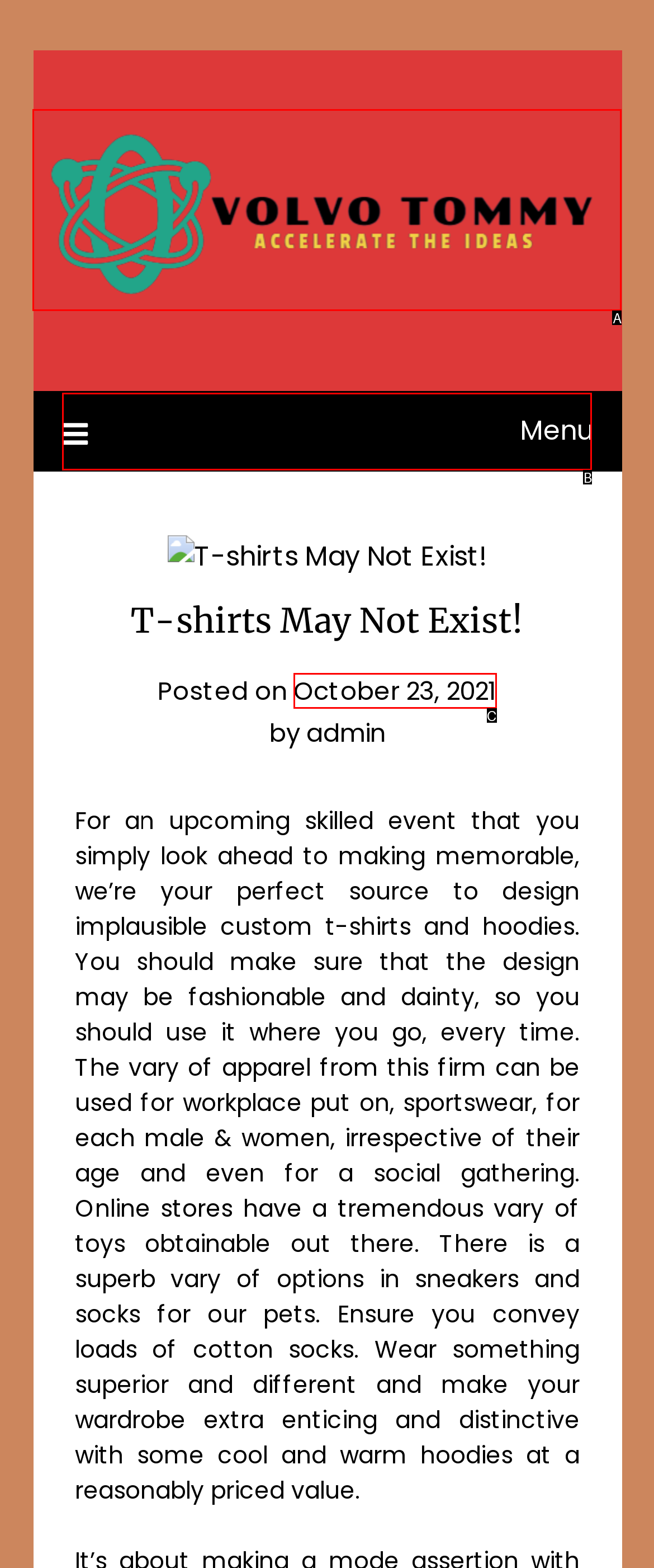Match the description: October 23, 2021 to the correct HTML element. Provide the letter of your choice from the given options.

C